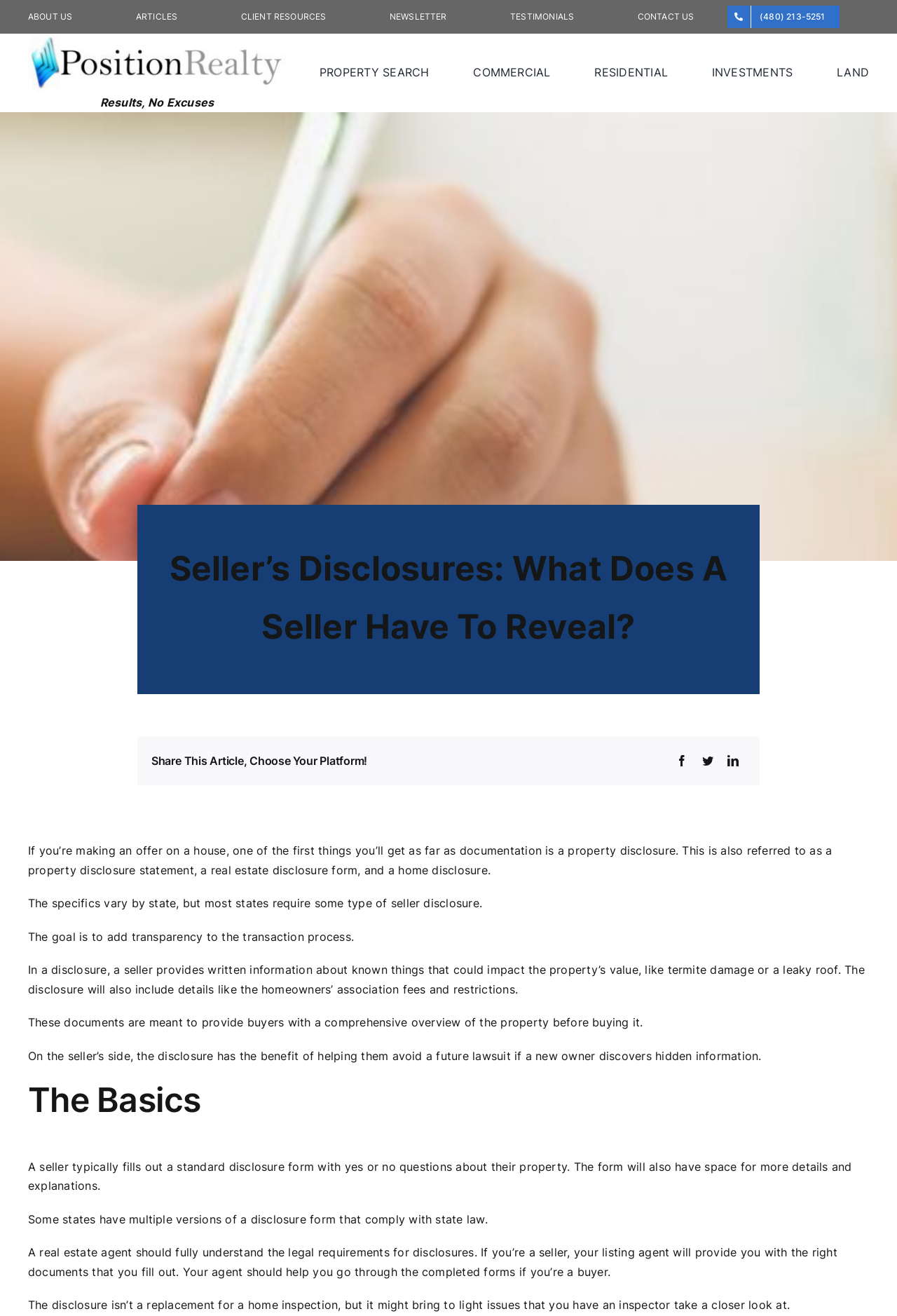Determine the coordinates of the bounding box for the clickable area needed to execute this instruction: "Share on Facebook".

[0.746, 0.571, 0.775, 0.586]